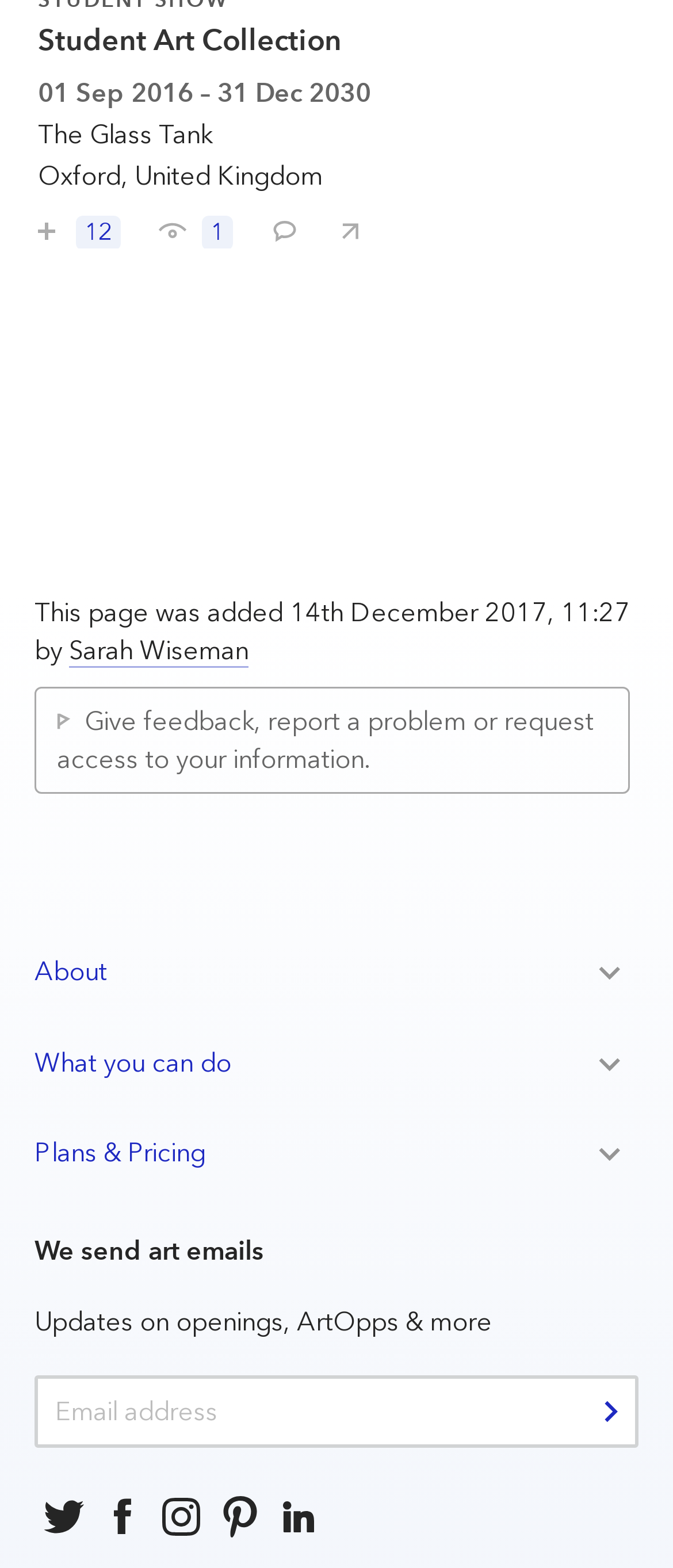Find the bounding box coordinates corresponding to the UI element with the description: "Follow us on: LinkedIn". The coordinates should be formatted as [left, top, right, bottom], with values as floats between 0 and 1.

[0.4, 0.949, 0.487, 0.986]